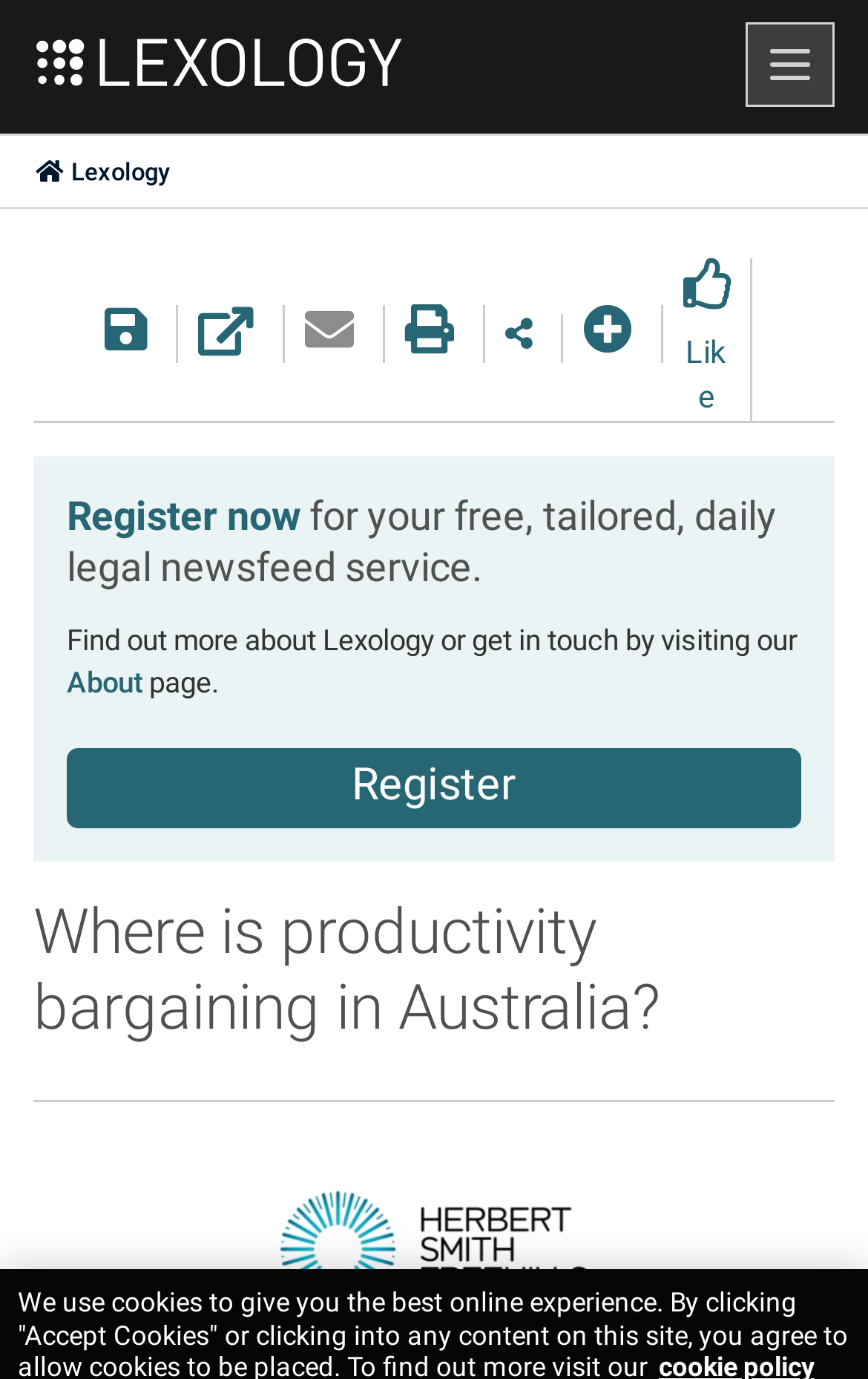What is the link above the 'Register now' button?
From the image, provide a succinct answer in one word or a short phrase.

About